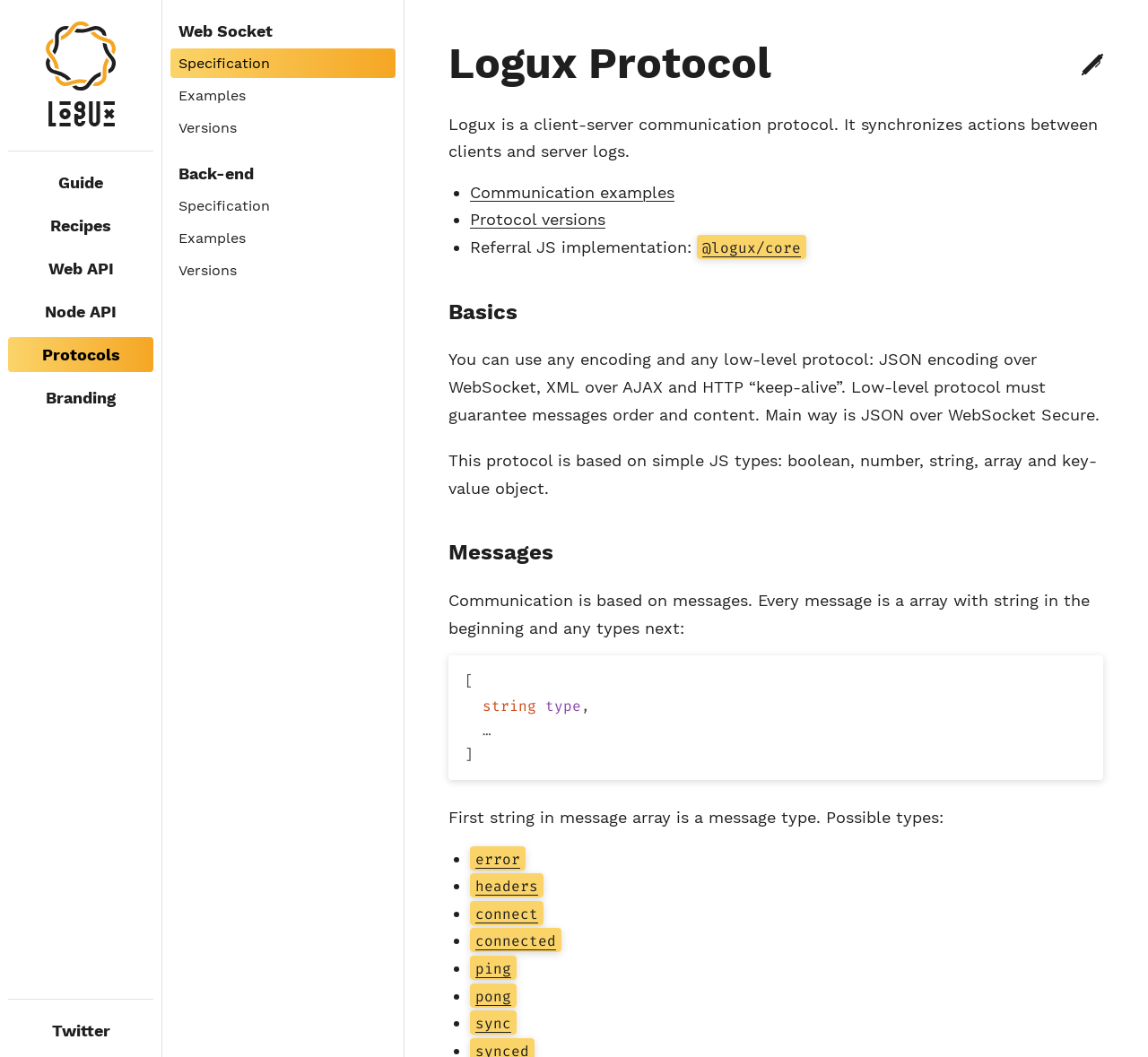What is the name of the protocol described on this webpage?
Using the image as a reference, answer the question in detail.

The webpage has a heading 'Logux Protocol' which suggests that the protocol being described is called Logux Protocol. This is further supported by the text 'Logux is a client-server communication protocol.' which also mentions the name of the protocol.